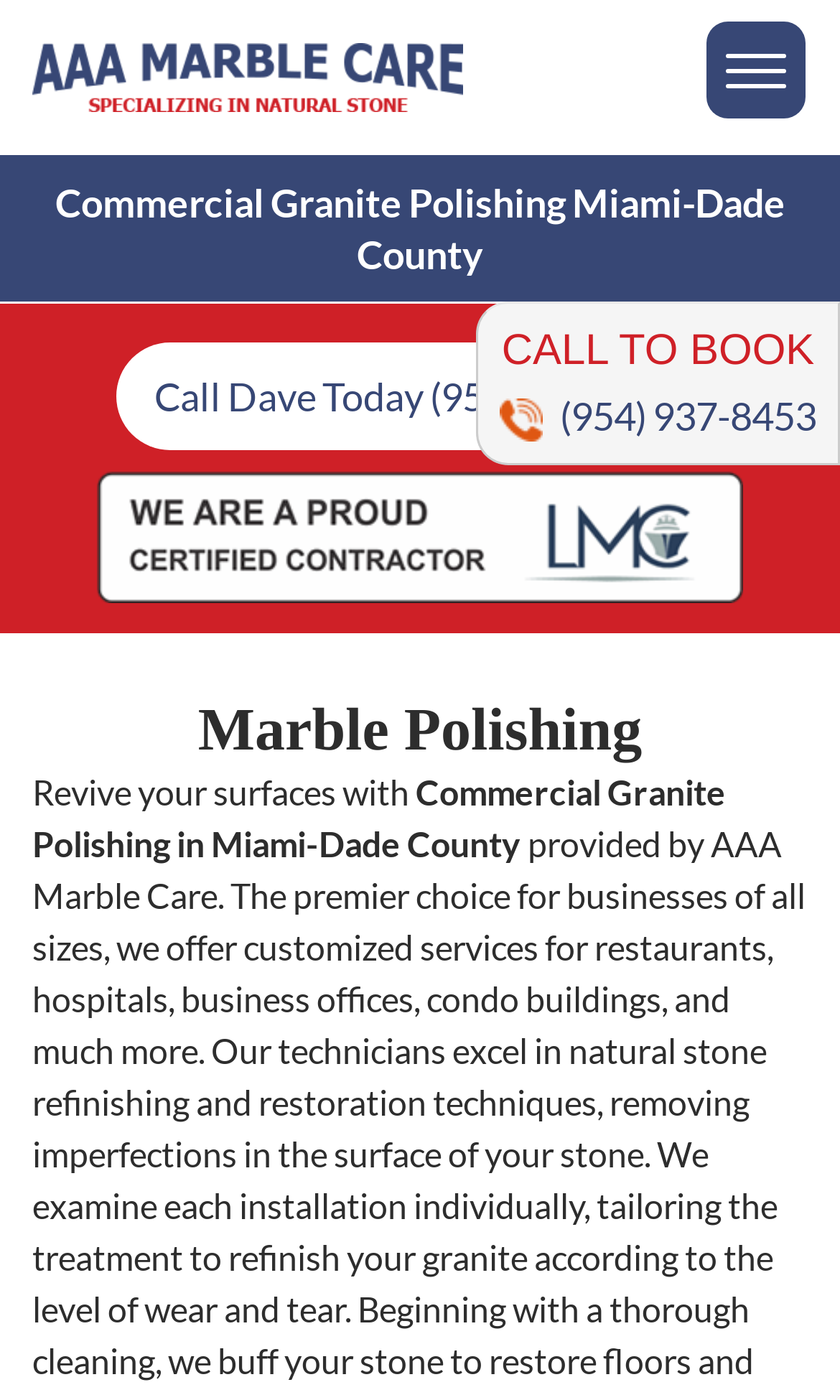Please find and report the primary heading text from the webpage.

Commercial Granite Polishing Miami-Dade County